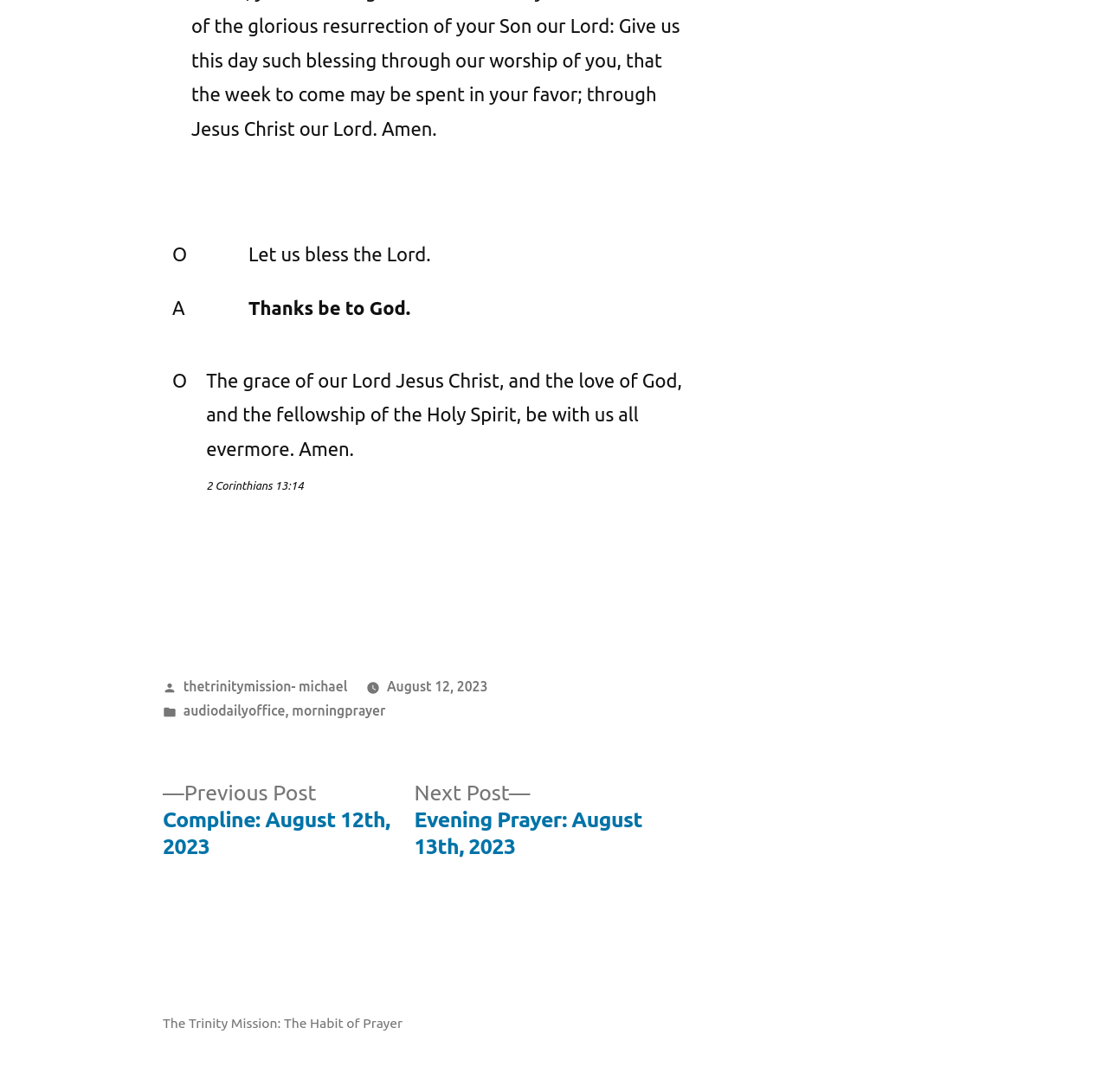Determine the bounding box coordinates of the section to be clicked to follow the instruction: "Click on the 'Next post: Evening Prayer: August 13th, 2023' link". The coordinates should be given as four float numbers between 0 and 1, formatted as [left, top, right, bottom].

[0.374, 0.715, 0.58, 0.786]